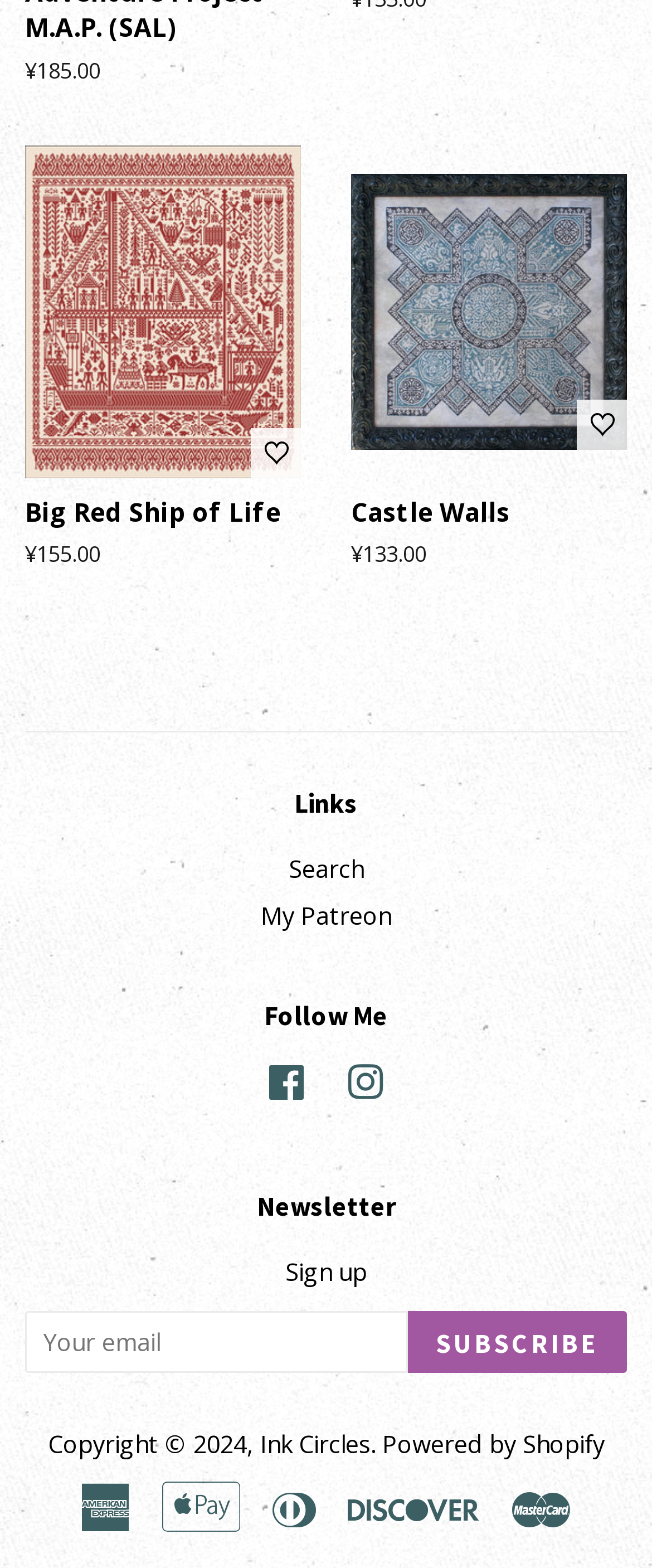Using a single word or phrase, answer the following question: 
What is the purpose of the button with the text 'SUBSCRIBE'?

To subscribe to the newsletter